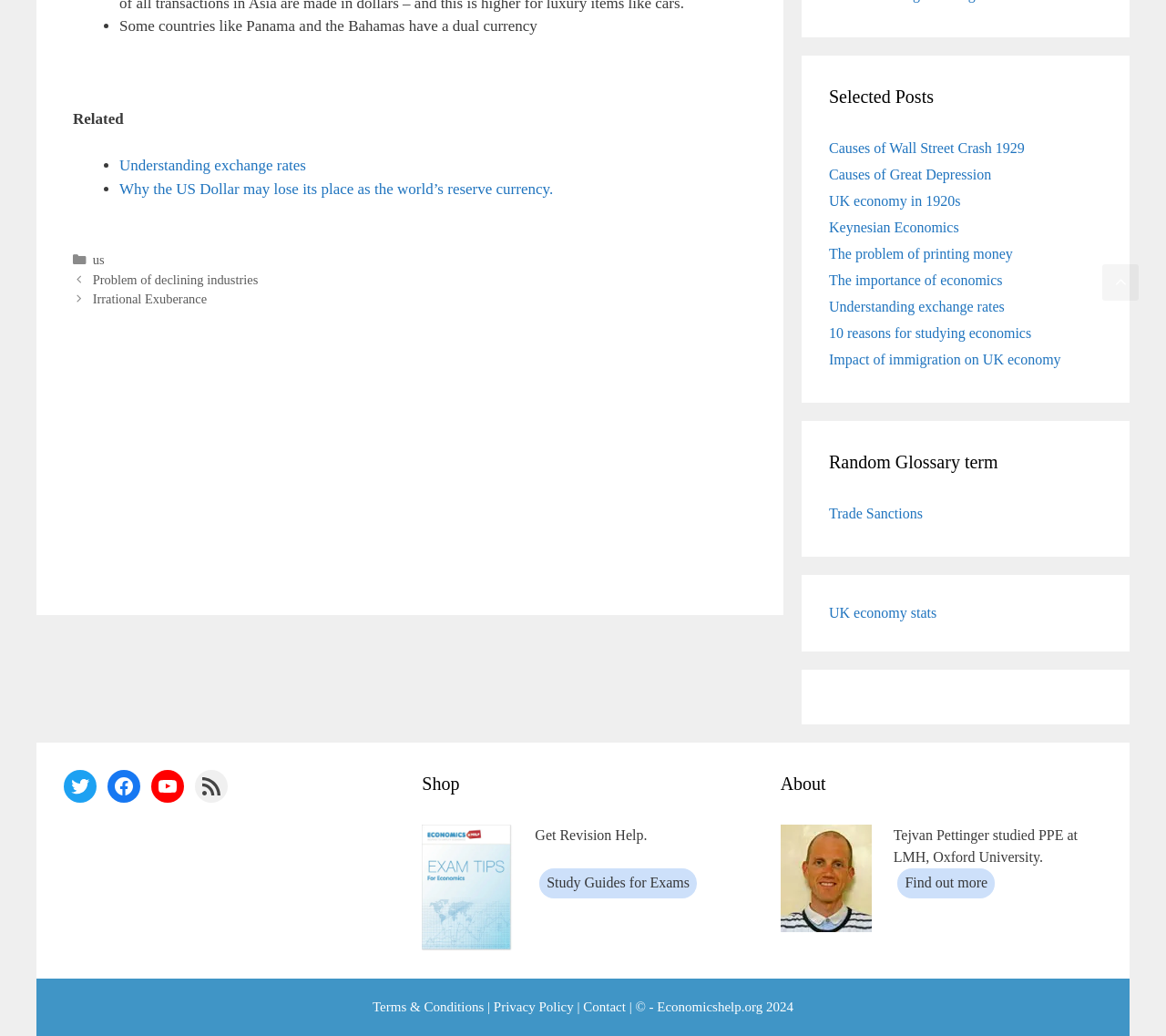What is the purpose of the 'Shop' section?
Please answer the question with as much detail as possible using the screenshot.

The 'Shop' section contains an image and a link to 'Study Guides for Exams', implying that this section is intended to sell study guides or resources for students.